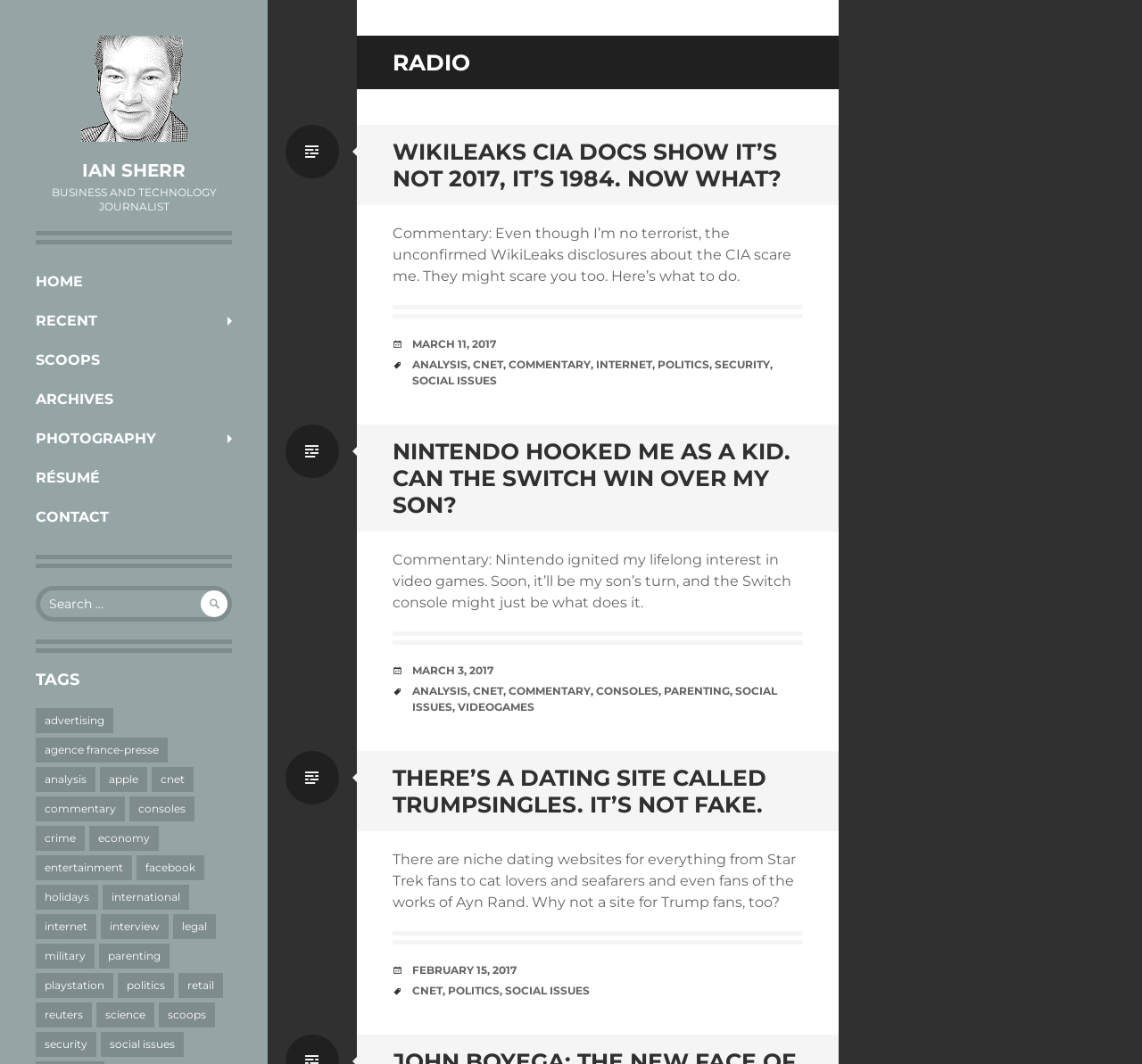Please specify the coordinates of the bounding box for the element that should be clicked to carry out this instruction: "read about wikileaks cia docs". The coordinates must be four float numbers between 0 and 1, formatted as [left, top, right, bottom].

[0.344, 0.13, 0.684, 0.18]